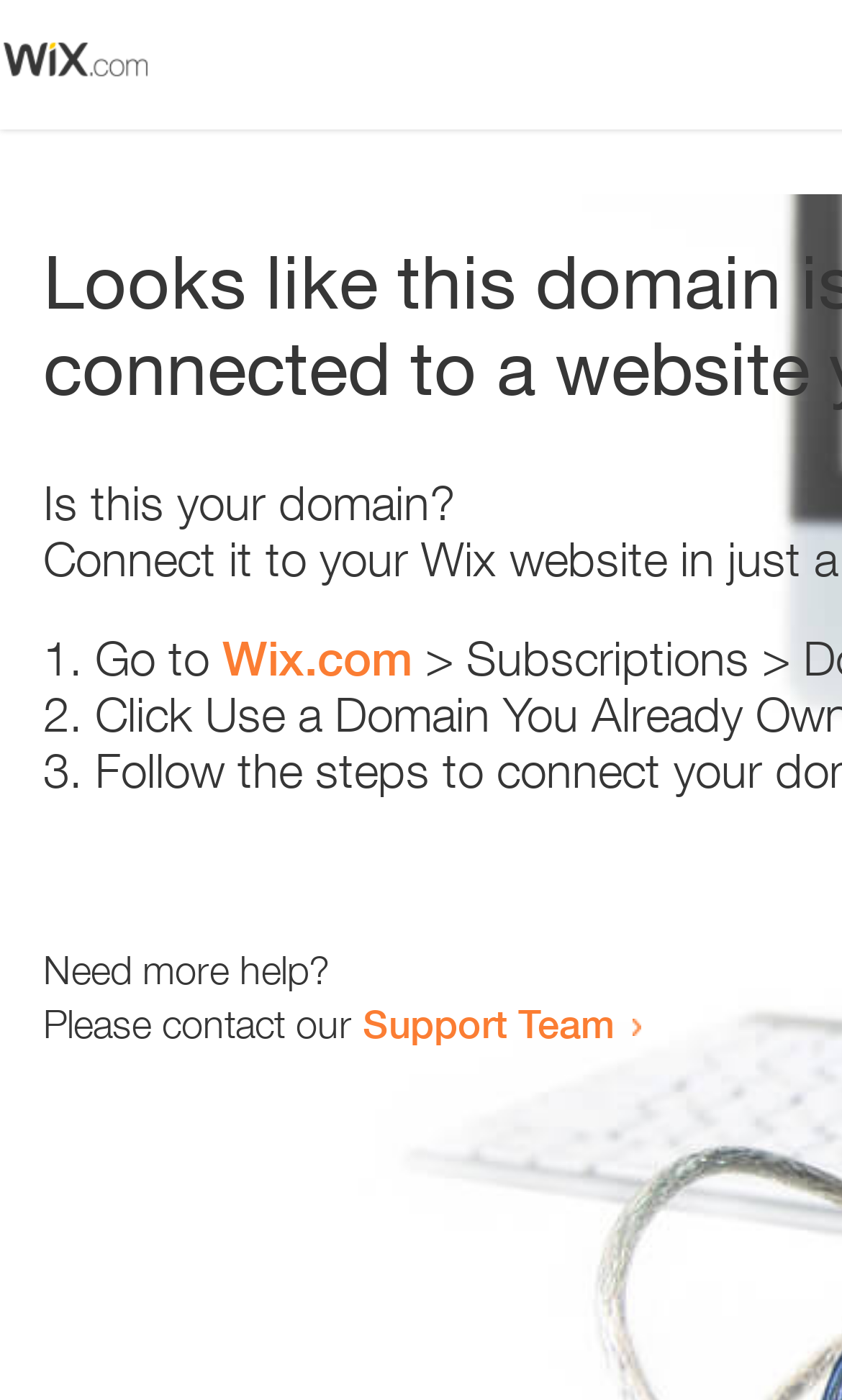Is there an image on the webpage?
Provide a concise answer using a single word or phrase based on the image.

Yes